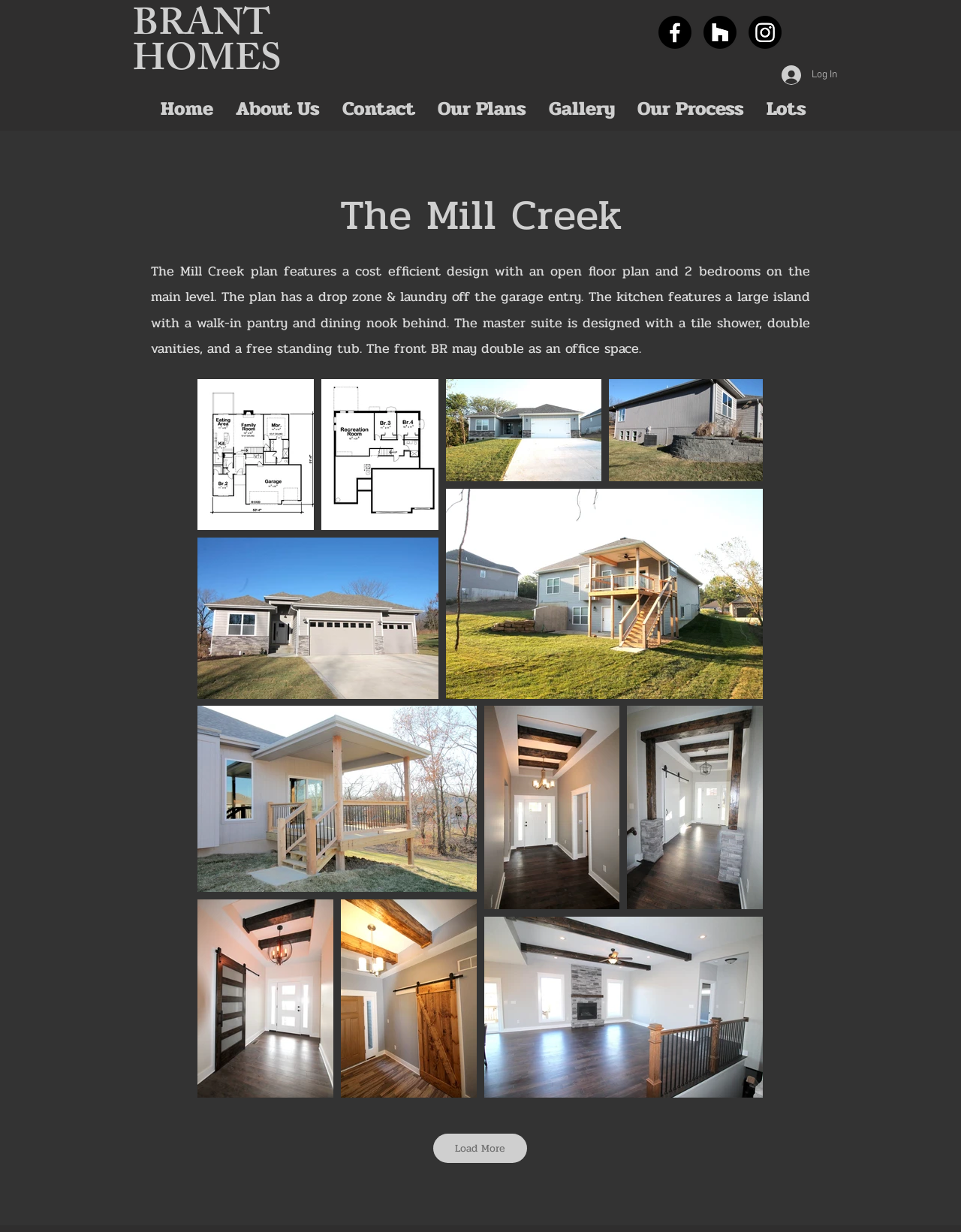Identify the bounding box coordinates for the UI element described as: "aria-label="Facebook"". The coordinates should be provided as four floats between 0 and 1: [left, top, right, bottom].

[0.685, 0.013, 0.72, 0.04]